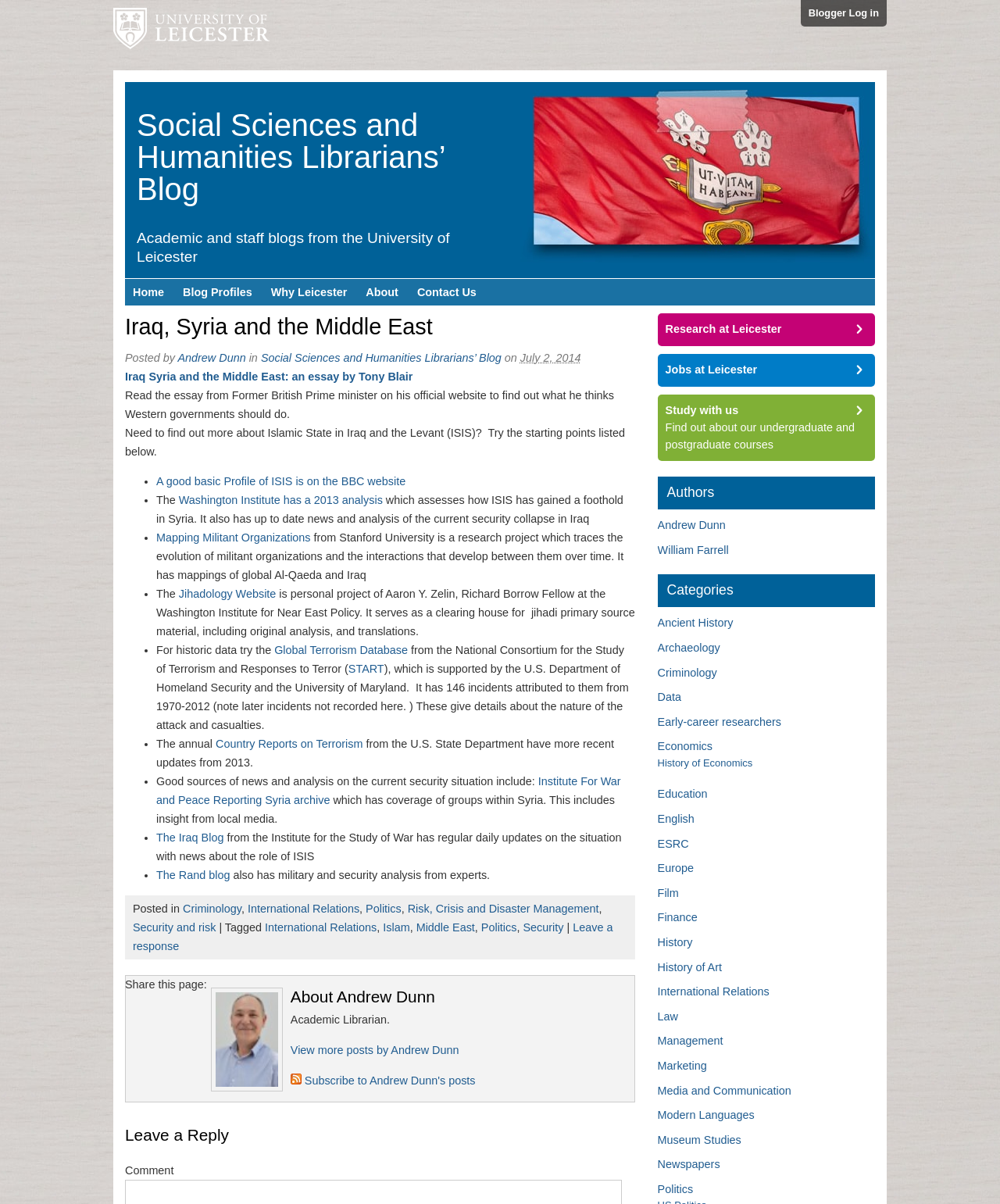Who is the author of the blog post?
From the details in the image, provide a complete and detailed answer to the question.

The answer can be found by looking at the link 'Andrew Dunn' below the heading 'Iraq, Syria and the Middle East', which suggests that Andrew Dunn is the author of the blog post.